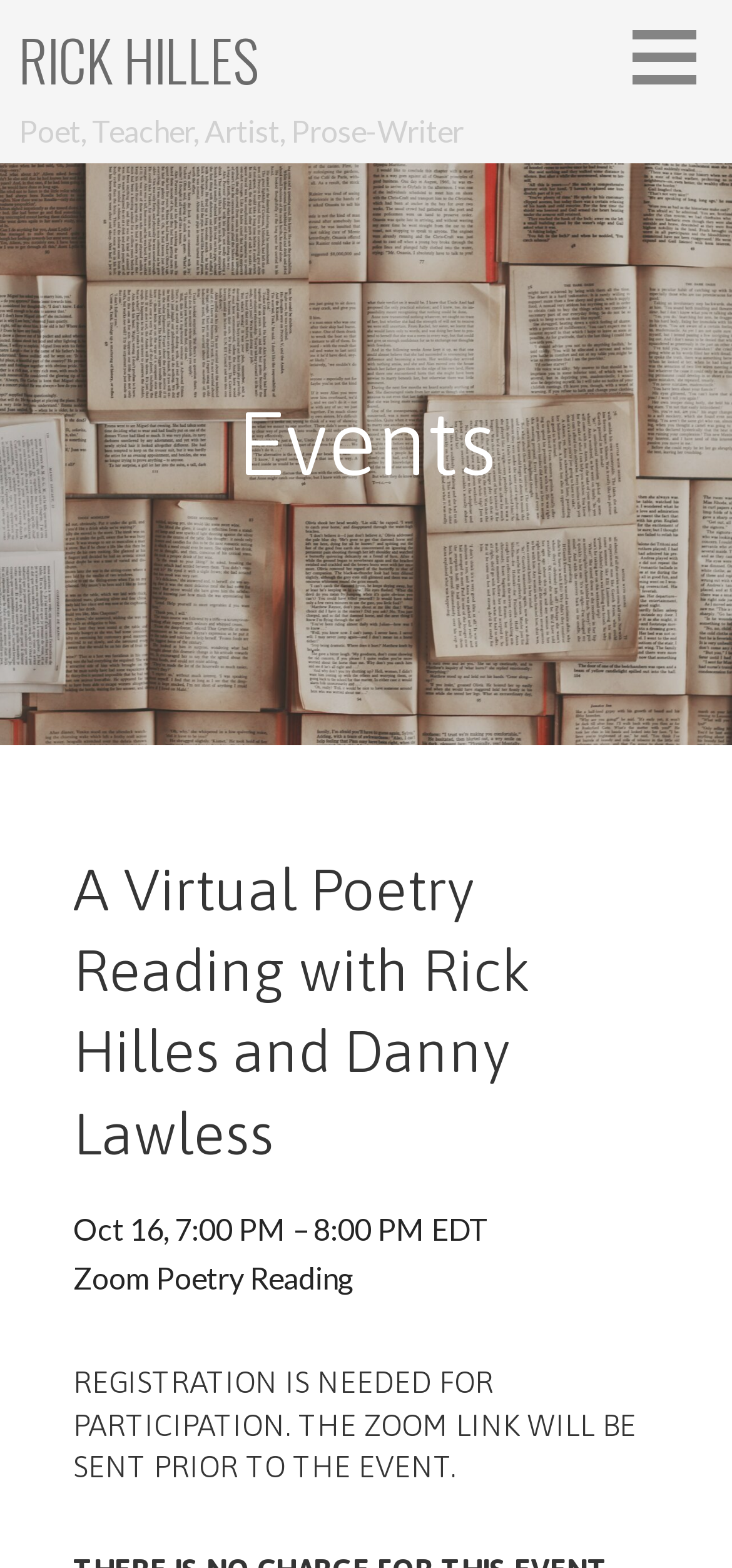Determine the bounding box coordinates for the UI element described. Format the coordinates as (top-left x, top-left y, bottom-right x, bottom-right y) and ensure all values are between 0 and 1. Element description: Rick Hilles

[0.026, 0.011, 0.354, 0.065]